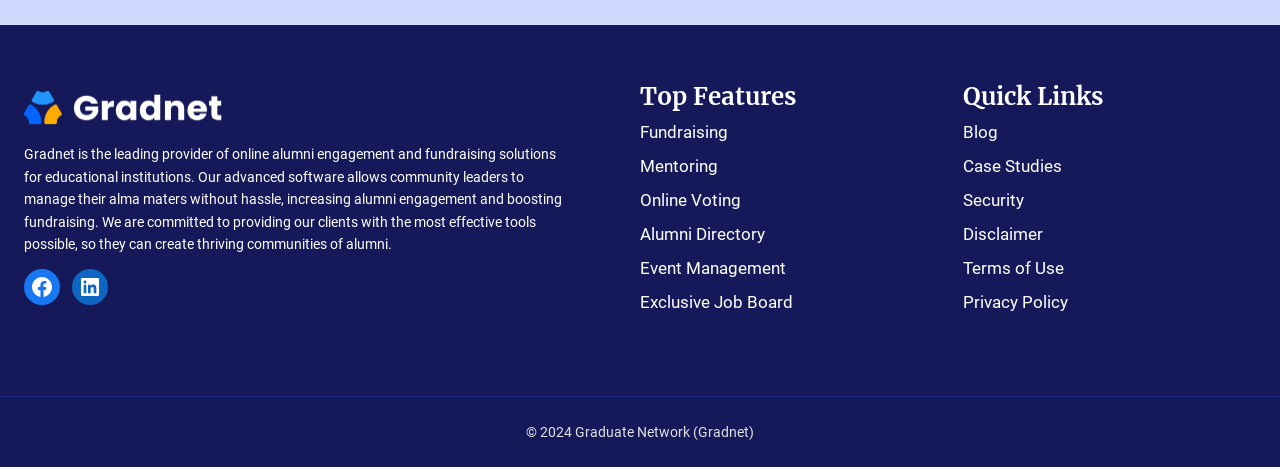What are the social media platforms linked?
From the image, respond using a single word or phrase.

Facebook, LinkedIn